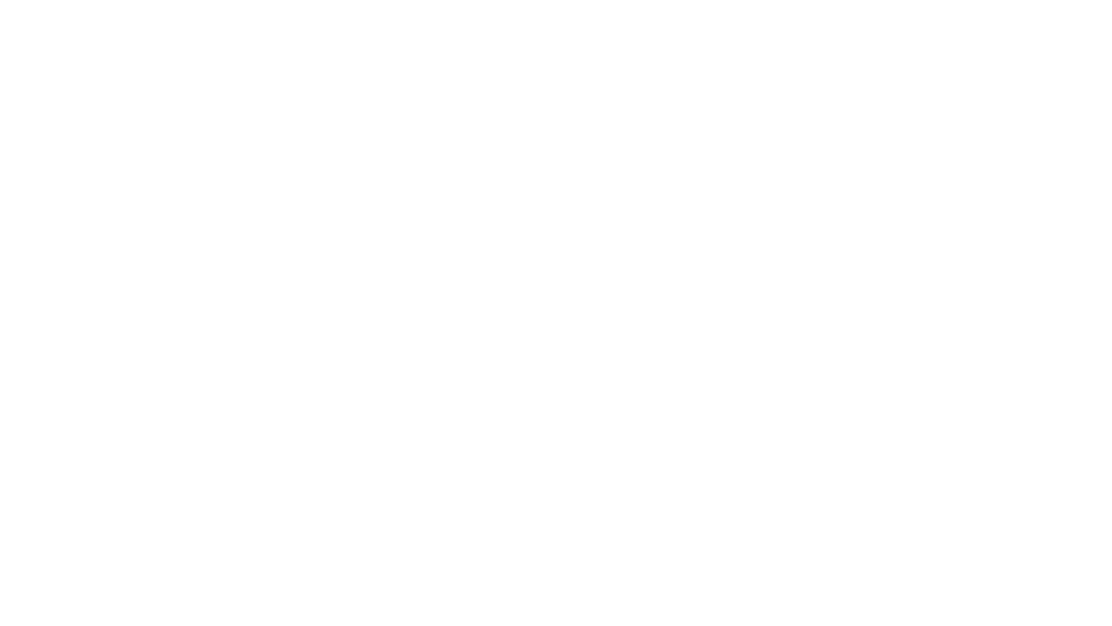Please answer the following question using a single word or phrase: 
What is the icon on the button?

Abstract placeholder icon